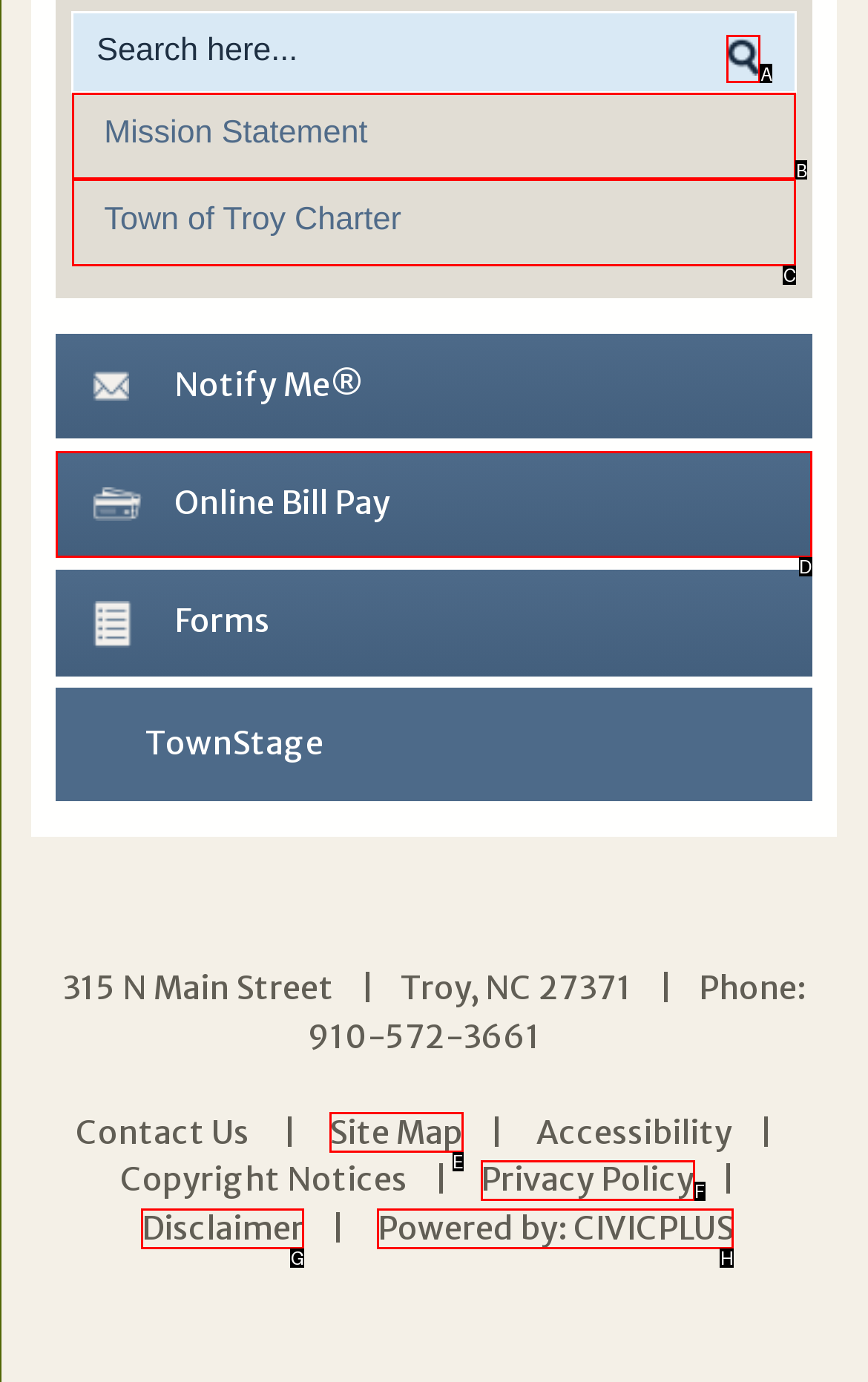Choose the option that best matches the element: parent_node: Search
Respond with the letter of the correct option.

A